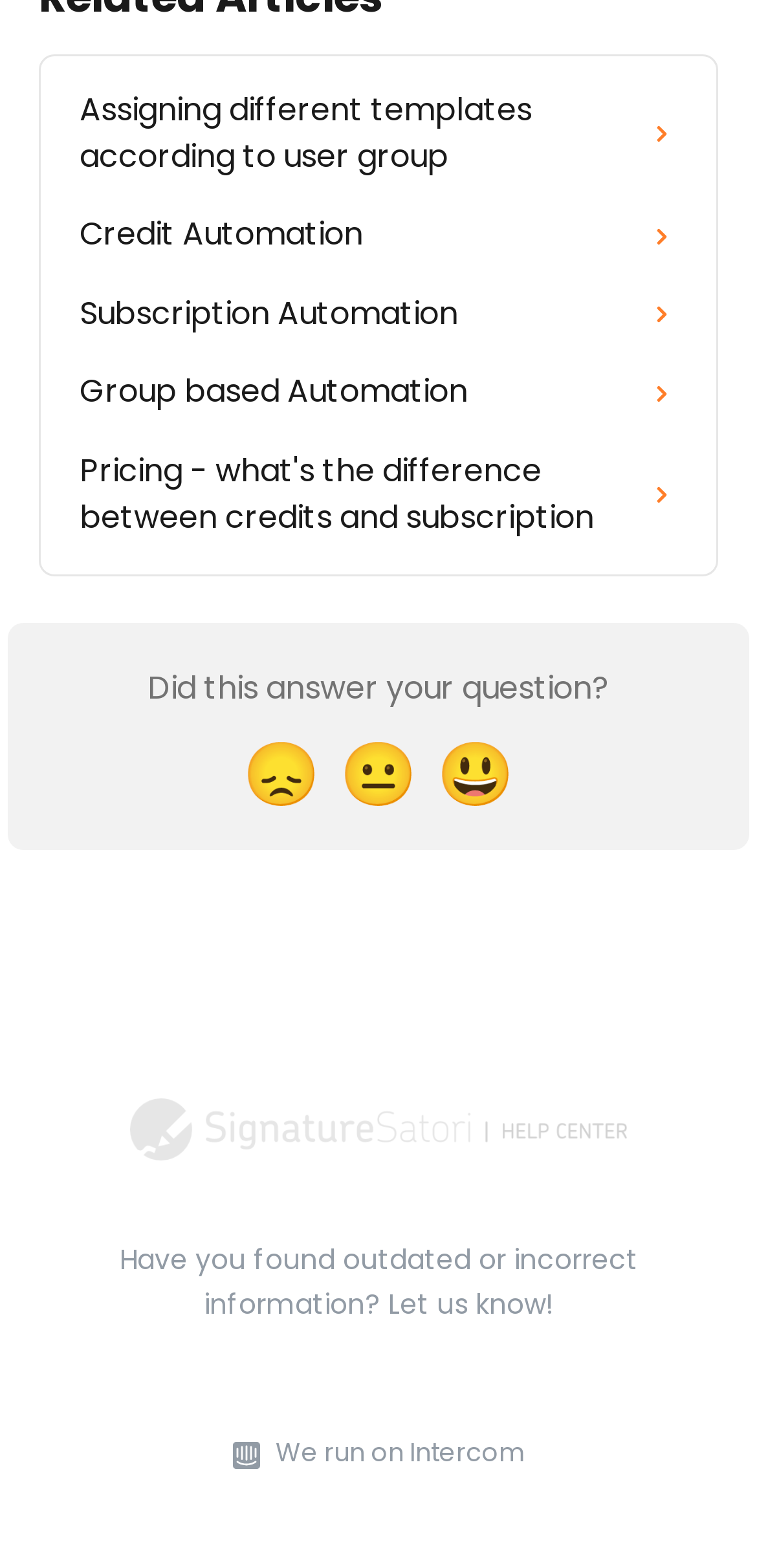Please identify the bounding box coordinates of the area that needs to be clicked to follow this instruction: "Click on 'Smiley Reaction'".

[0.564, 0.46, 0.692, 0.528]